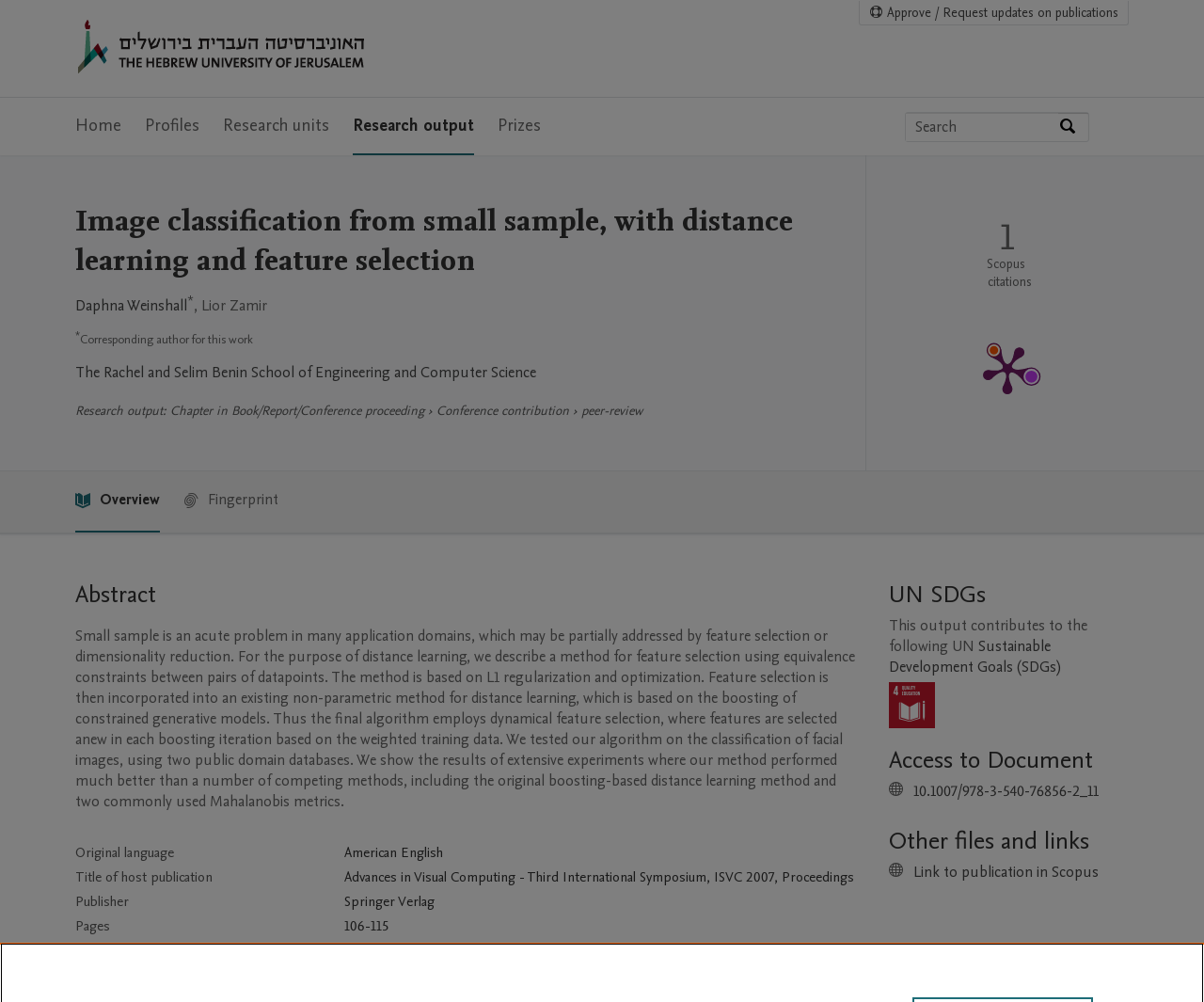What is the research output type?
Based on the image, provide your answer in one word or phrase.

Chapter in Book/Report/Conference proceeding